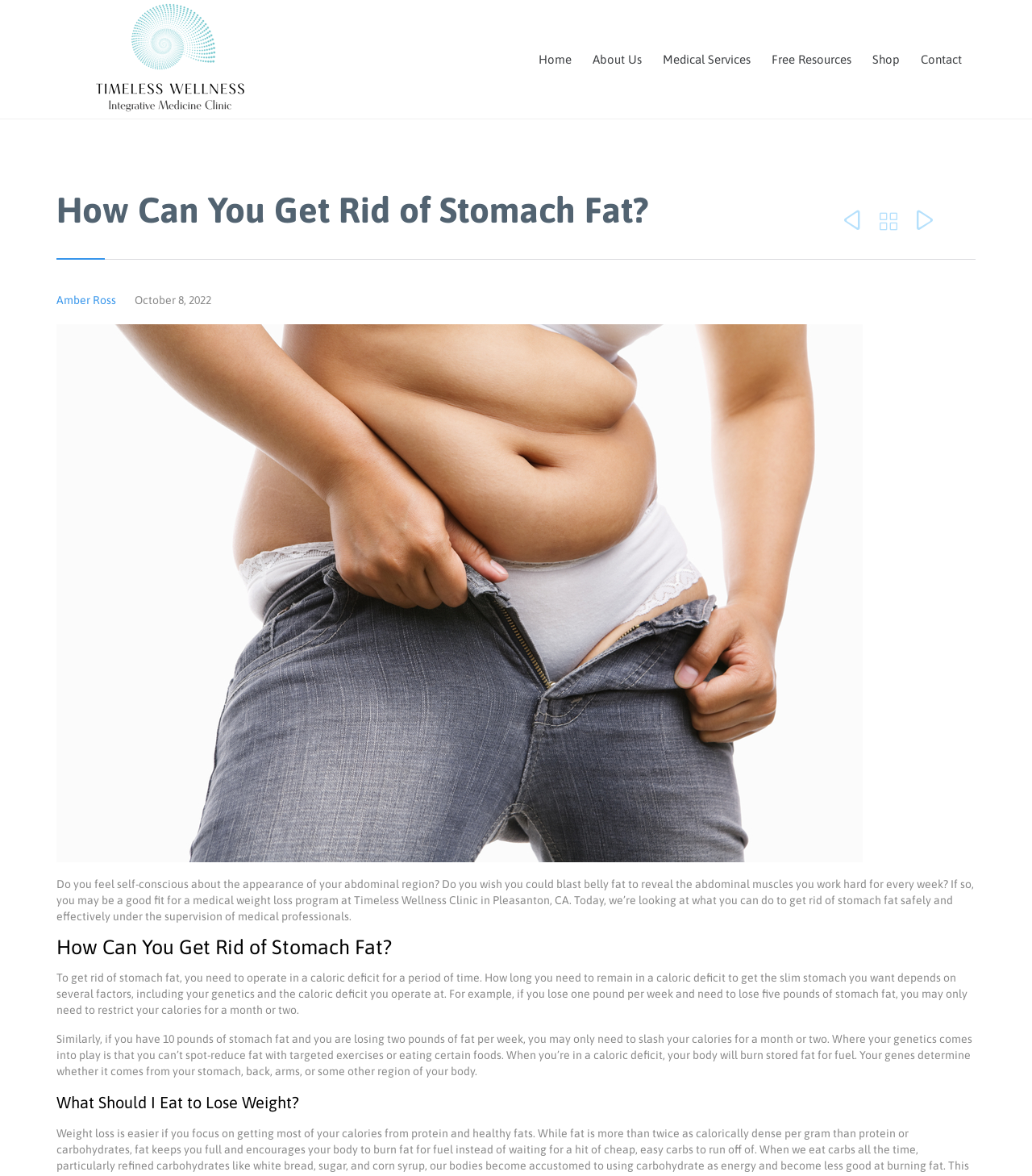Can you pinpoint the bounding box coordinates for the clickable element required for this instruction: "Click the Timeless Wellness Clinic logo"? The coordinates should be four float numbers between 0 and 1, i.e., [left, top, right, bottom].

[0.055, 0.0, 0.285, 0.101]